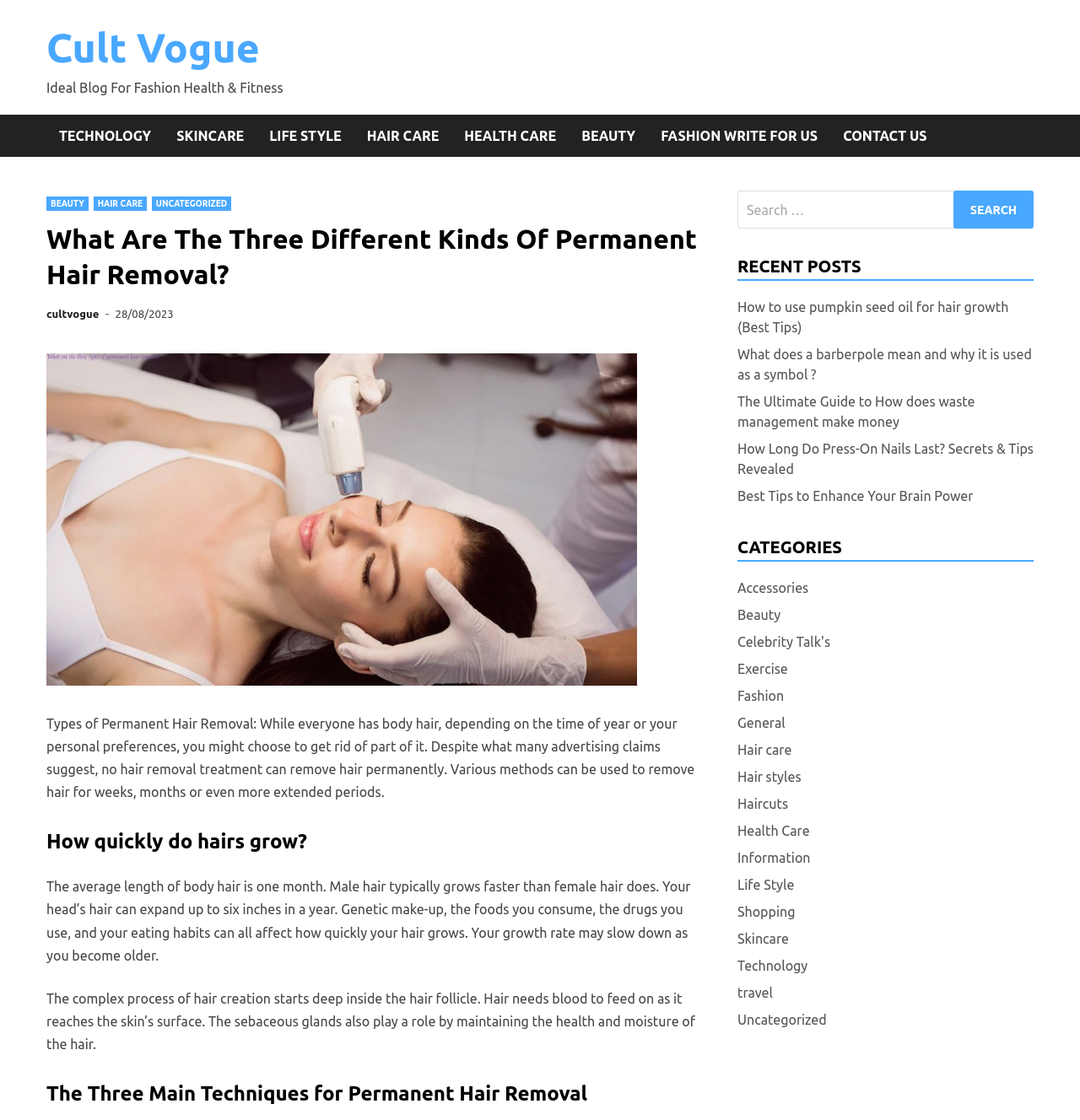What is the purpose of the search box?
Based on the image, give a one-word or short phrase answer.

To search the website